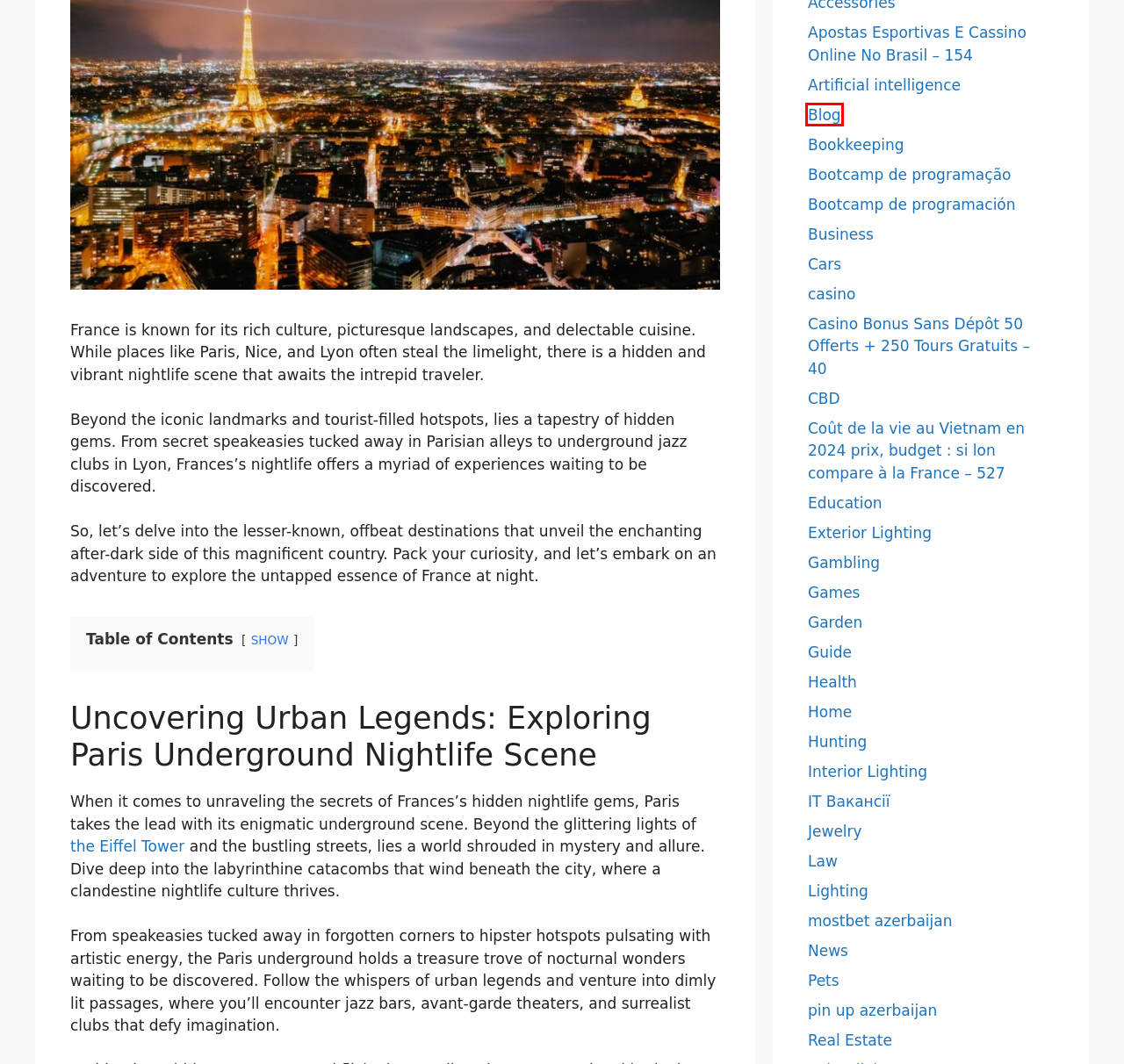Examine the screenshot of the webpage, noting the red bounding box around a UI element. Pick the webpage description that best matches the new page after the element in the red bounding box is clicked. Here are the candidates:
A. IT Вакансії - Observer Tree
B. Education - Observer Tree
C. Blog - Observer Tree
D. CBD - Observer Tree
E. Health - Observer Tree
F. Games - Observer Tree
G. Observer Tree: The House of Lights
H. Pruning Palm Trees: A Guide to Proper Techniques and Best Practices - Observer Tree

C